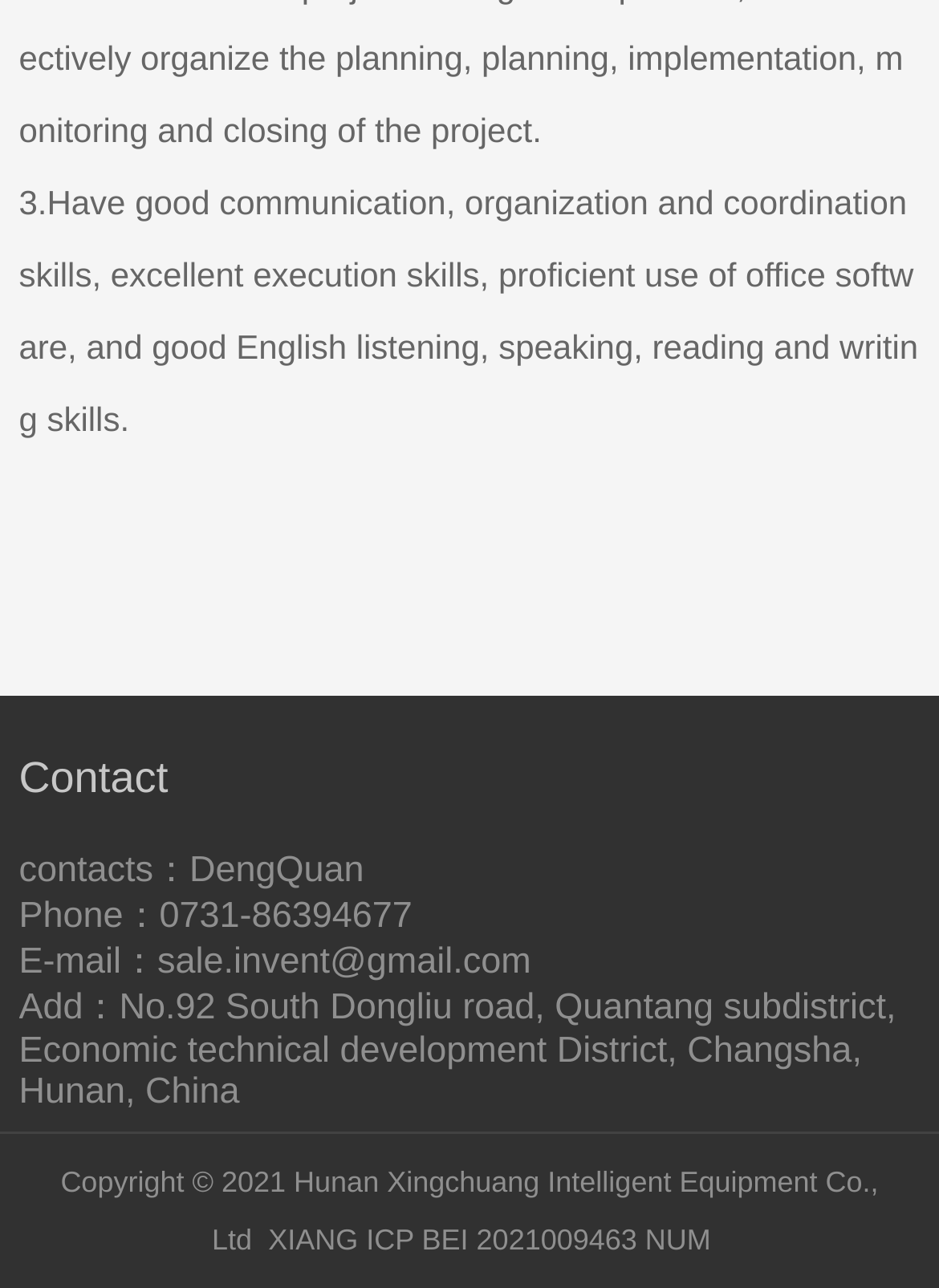What is the ICP registration number?
Offer a detailed and exhaustive answer to the question.

The ICP registration number is mentioned in the link element with the bounding box coordinates [0.286, 0.949, 0.757, 0.975], which is XIANG ICP BEI 2021009463 NUM.